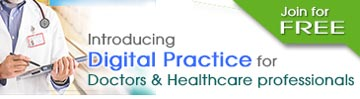What is the main focus of the digital platform?
Please provide a single word or phrase answer based on the image.

Innovation in healthcare